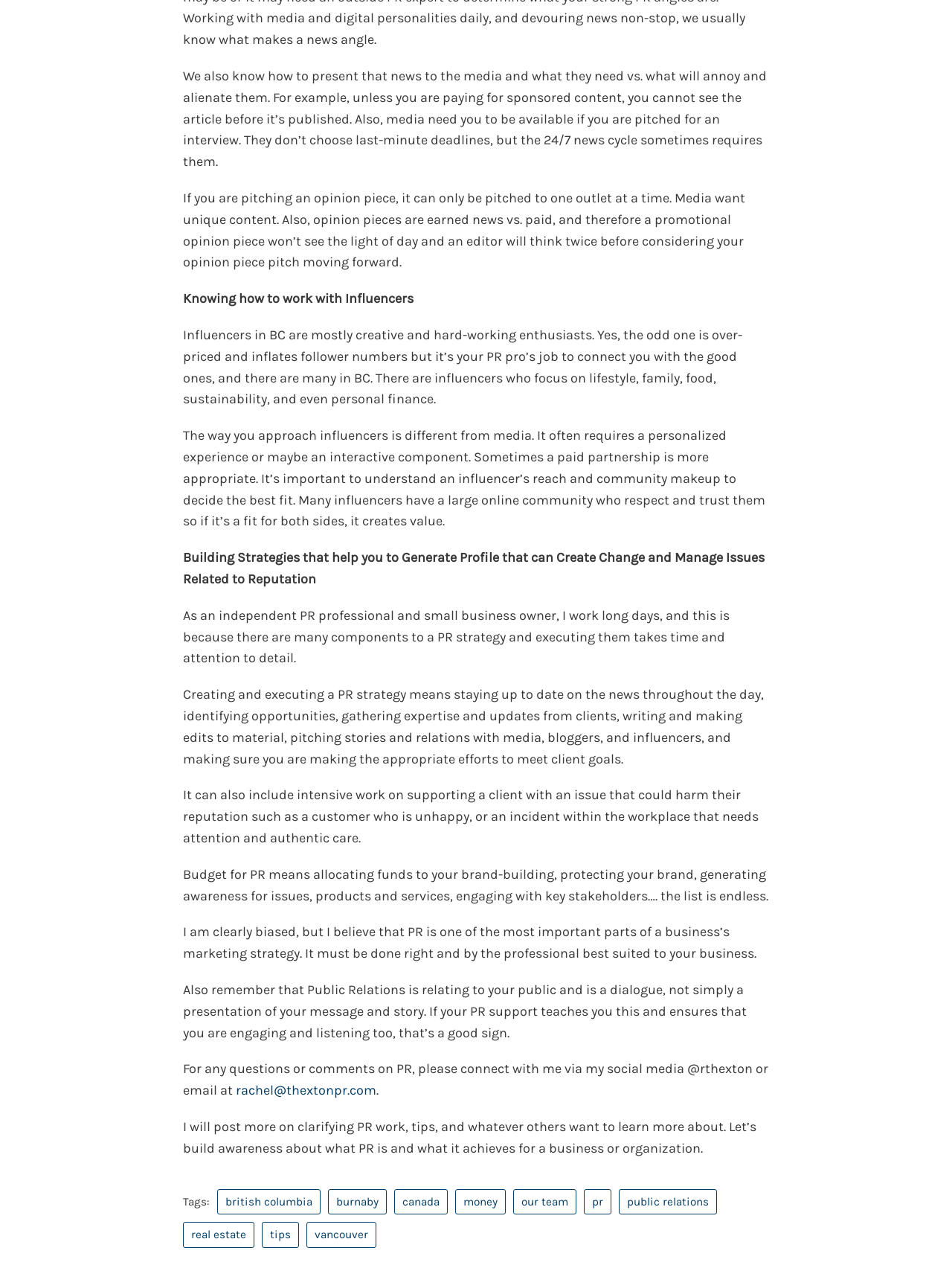Locate the bounding box coordinates of the element I should click to achieve the following instruction: "View the Vancouver related content".

[0.321, 0.964, 0.395, 0.984]